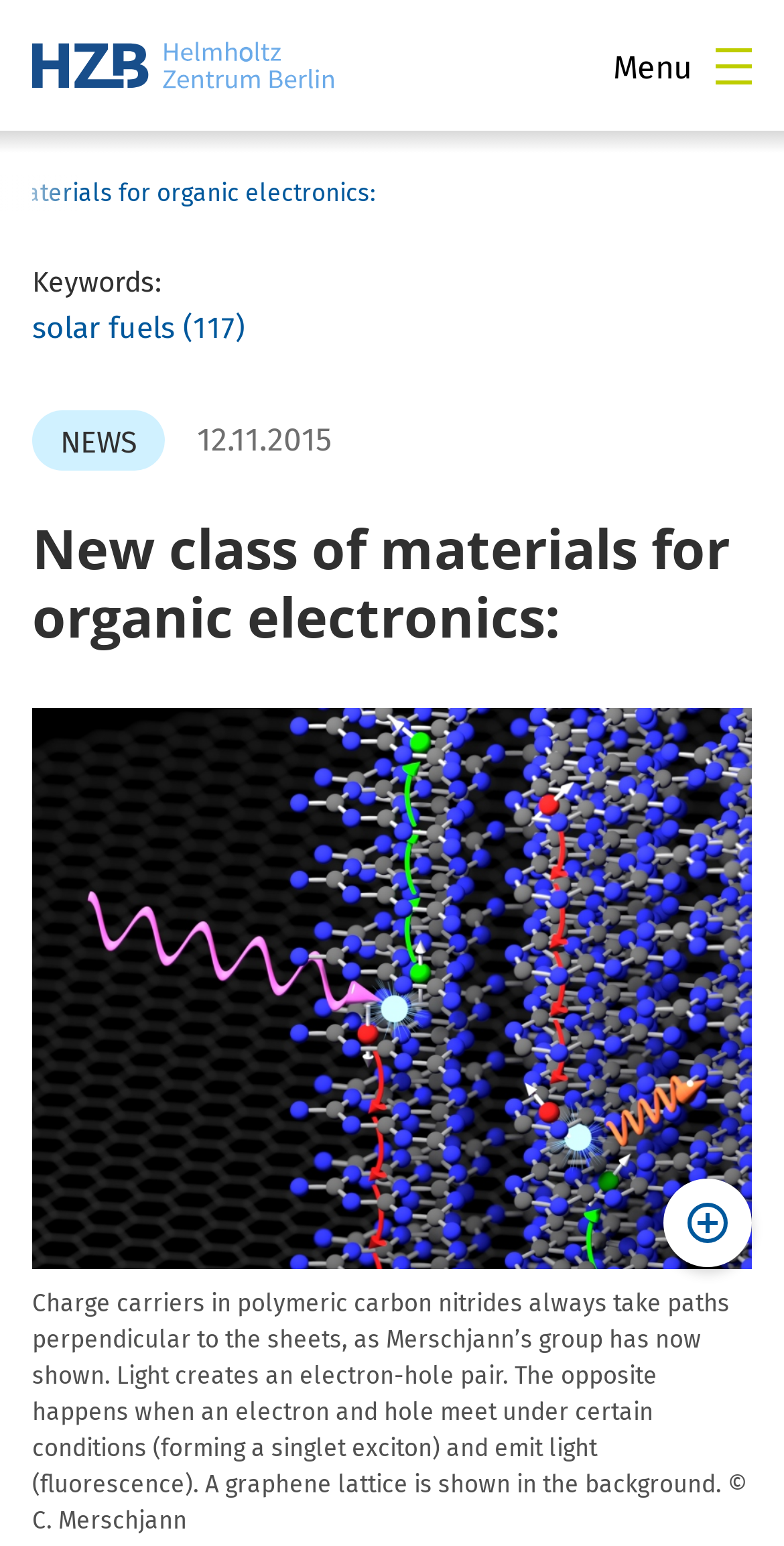Identify and provide the bounding box coordinates of the UI element described: "Menu Close Menu". The coordinates should be formatted as [left, top, right, bottom], with each number being a float between 0 and 1.

[0.782, 0.031, 0.959, 0.054]